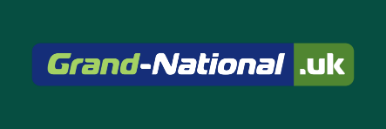What is the color of the typography?
Could you answer the question in a detailed manner, providing as much information as possible?

The logo features bold, modern typography, showcasing 'Grand-National' in white, which provides a clear and prominent display of the website's name.